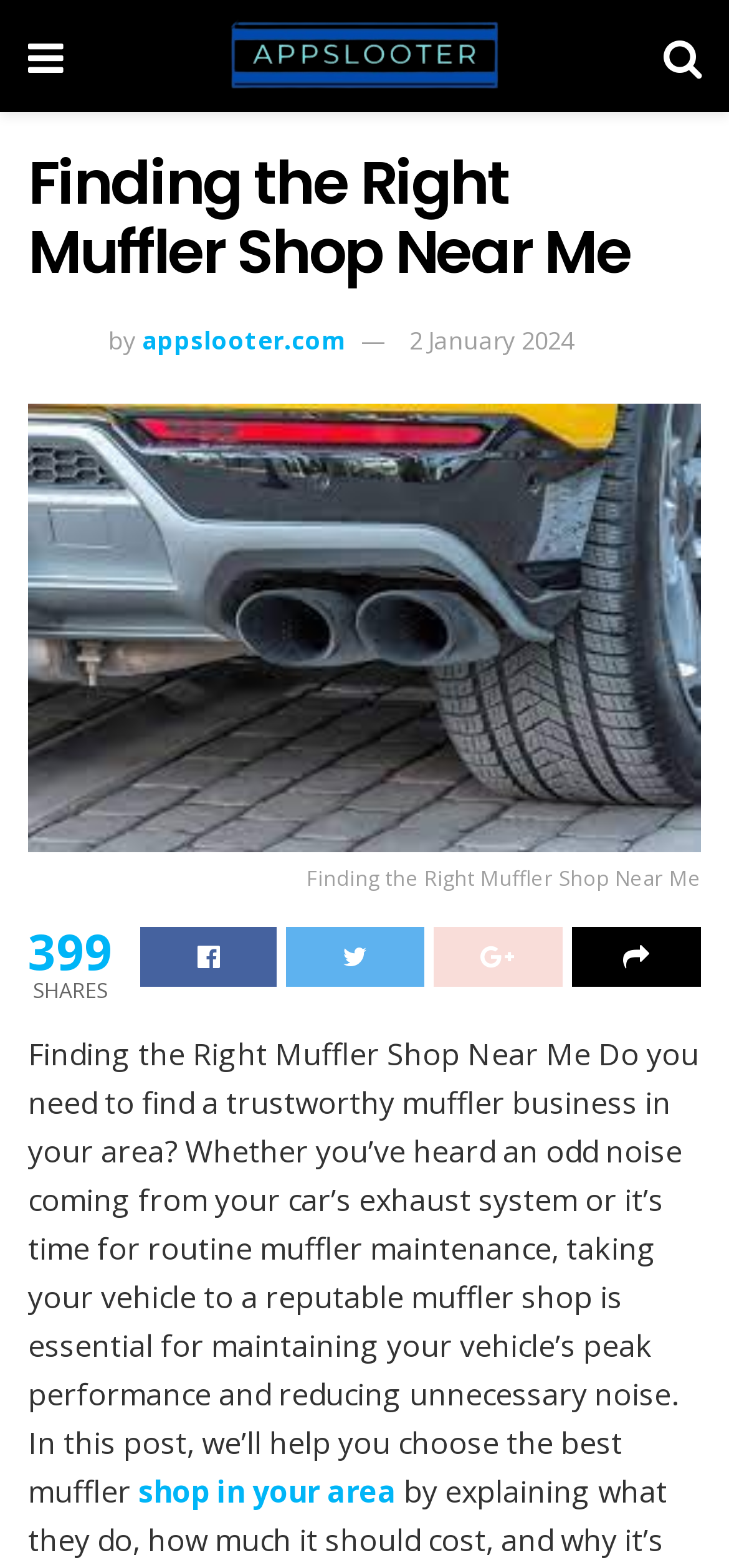What is the date of the article?
Kindly give a detailed and elaborate answer to the question.

I found the date of the article by looking at the top-right corner of the webpage, where I saw a link with the date '2 January 2024'.